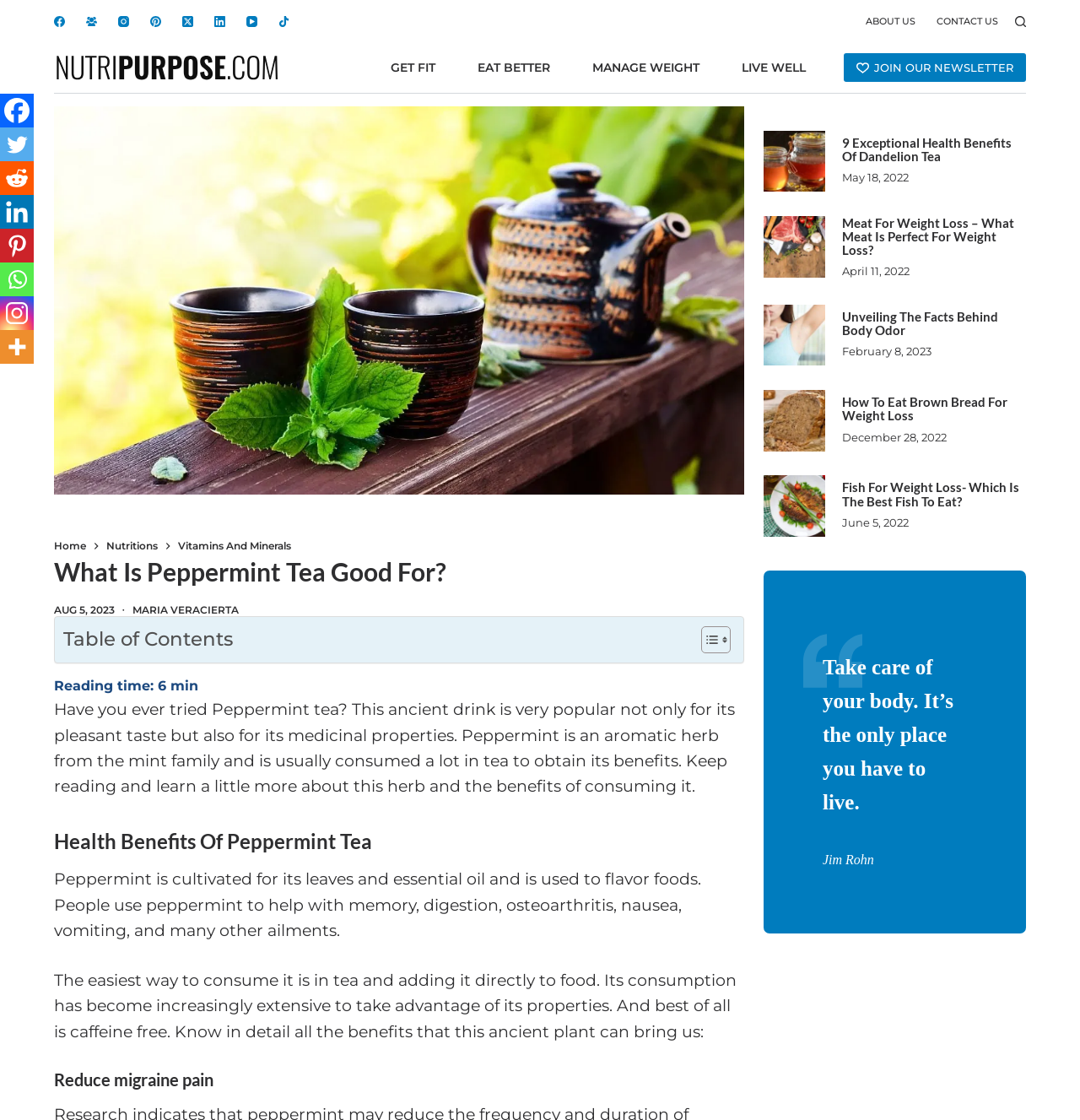Provide the bounding box coordinates of the HTML element described as: "About Us". The bounding box coordinates should be four float numbers between 0 and 1, i.e., [left, top, right, bottom].

[0.802, 0.0, 0.857, 0.038]